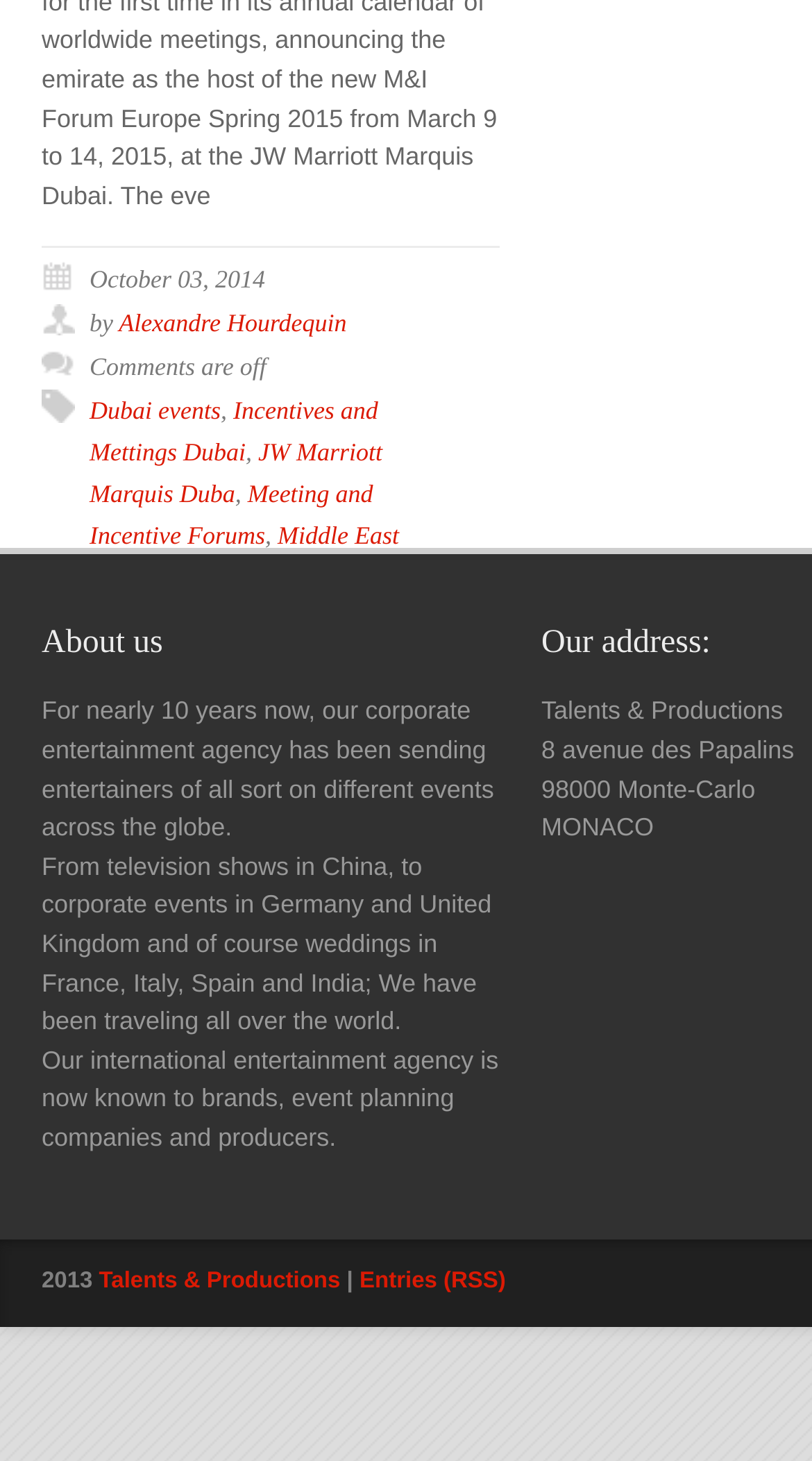Please determine the bounding box coordinates for the UI element described here. Use the format (top-left x, top-left y, bottom-right x, bottom-right y) with values bounded between 0 and 1: Entries (RSS)

[0.443, 0.869, 0.623, 0.886]